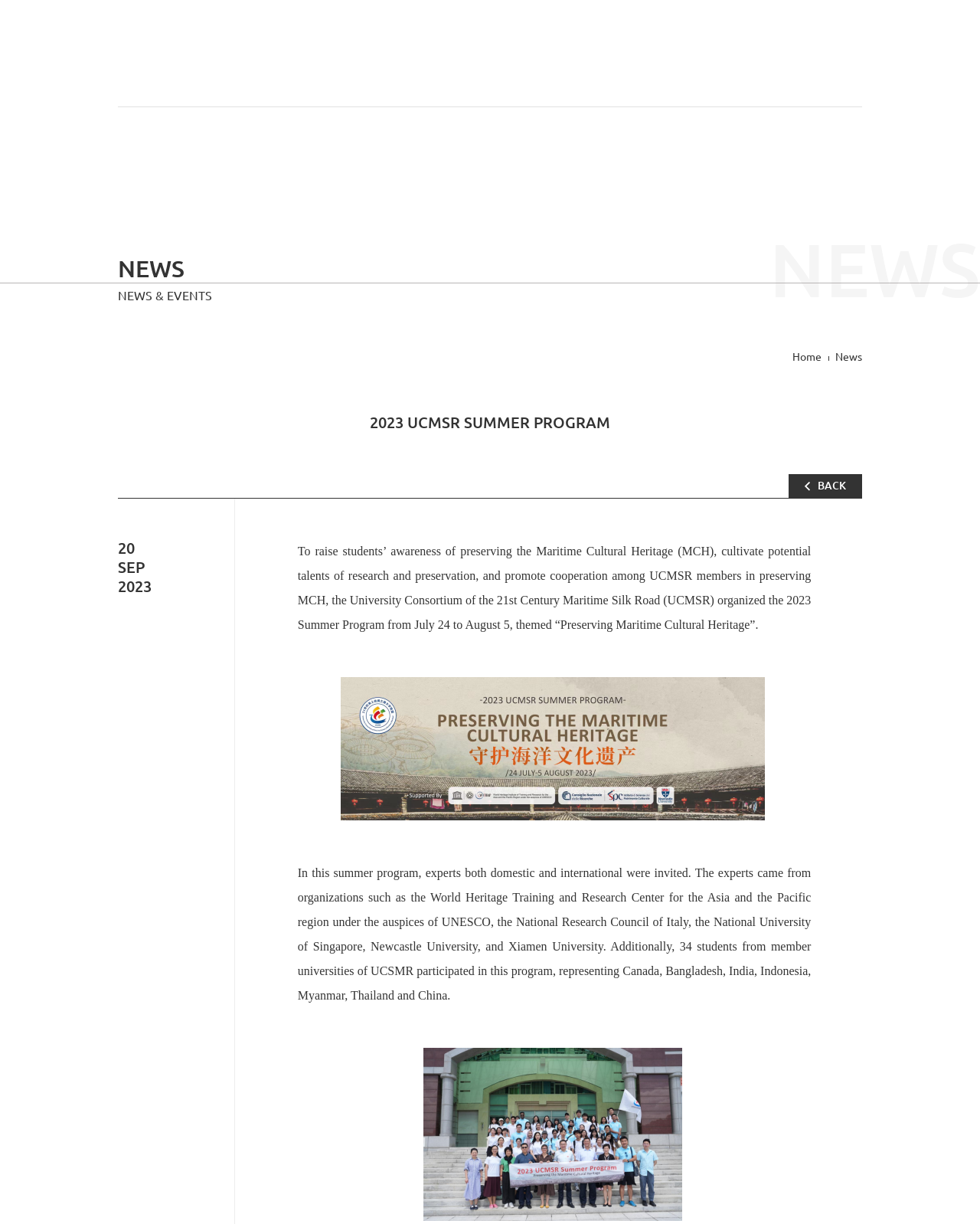Describe in detail what you see on the webpage.

The webpage is about the 2023 UCMSR Summer Program. At the top, there is a navigation menu with five links: "HOME", "ABOUT", "NEWS & EVENTS", "DOWNLOAD", and "CONTACT", aligned horizontally and evenly spaced. Below the navigation menu, there is a smaller link with no text.

The main content of the webpage is divided into two sections. On the left, there is a section with a heading "NEWS" and a subheading "NEWS & EVENTS". Below the headings, there are two links: "Home" and "News". 

On the right, there is a section with a heading "2023 UCMSR SUMMER PROGRAM". Below the heading, there is a link "BACK" with a small image to its right. 

The main content of the summer program section is a paragraph of text that describes the program's objectives and details. The text is divided into two parts, separated by an image. The first part describes the program's theme and duration, while the second part describes the experts and students who participated in the program. There are two images in this section, one above and one below the text.